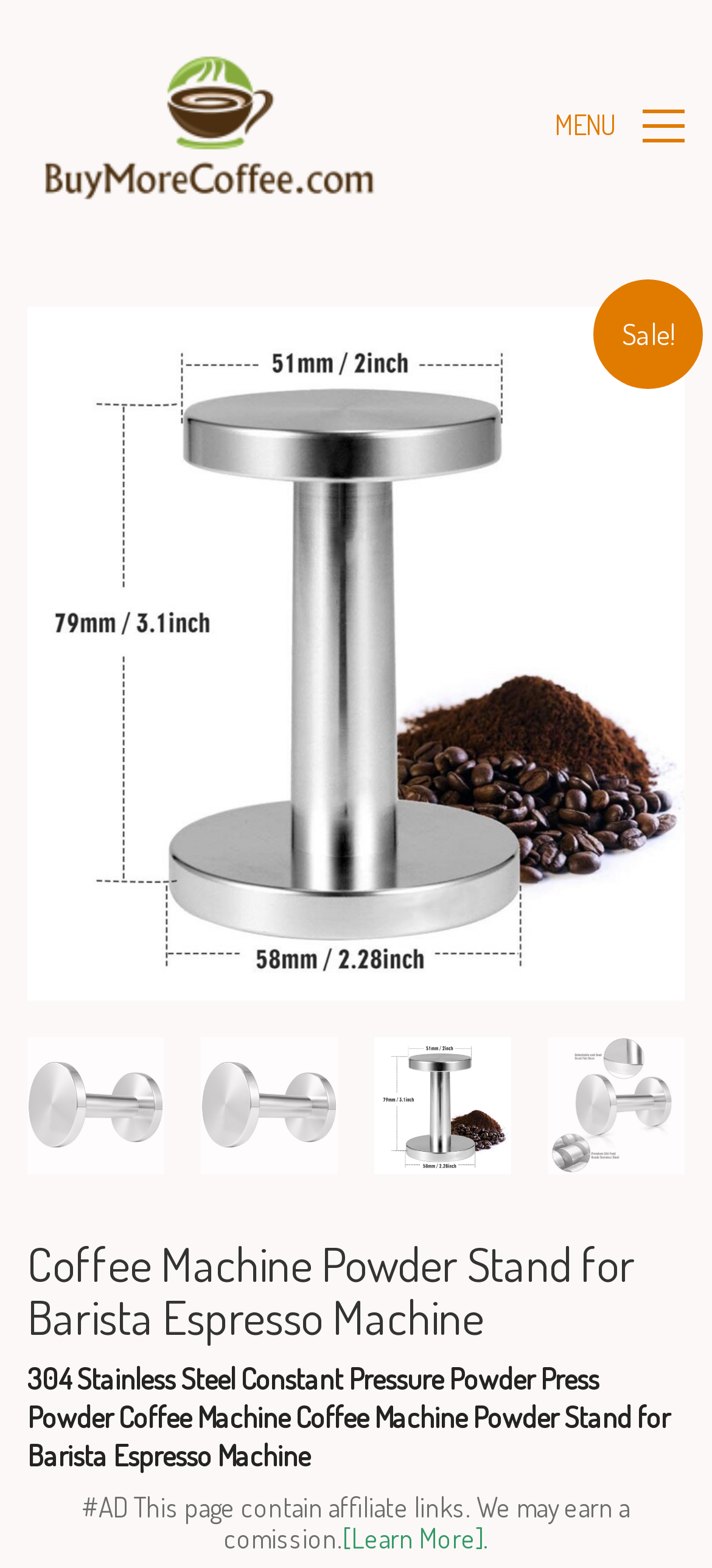Provide a thorough description of the webpage you see.

The webpage is about a coffee machine powder stand for barista espresso machines, specifically the 304 Stainless Steel Constant Pressure Powder Press model. 

At the top left, there is a link to the website "BuyMoreCoffee.com" accompanied by an image of the same name. Below this, there is a button to toggle navigation, with the text "MENU" next to it. 

On the right side of the top section, there is a button with an icon, which is currently hidden. 

In the middle section, there are four links, three of which are hidden. The visible link has an accompanying image. These links are positioned horizontally, with the visible one being the third from the left. 

Below the links, there is a "Sale!" notification. 

The main content of the page is headed by a title "Coffee Machine Powder Stand for Barista Espresso Machine", followed by a detailed description of the product, which is "304 Stainless Steel Constant Pressure Powder Press Powder Coffee Machine Coffee Machine Powder Stand for Barista Espresso Machine". 

At the very bottom, there is a disclaimer about affiliate links, with a "Learn More" link.